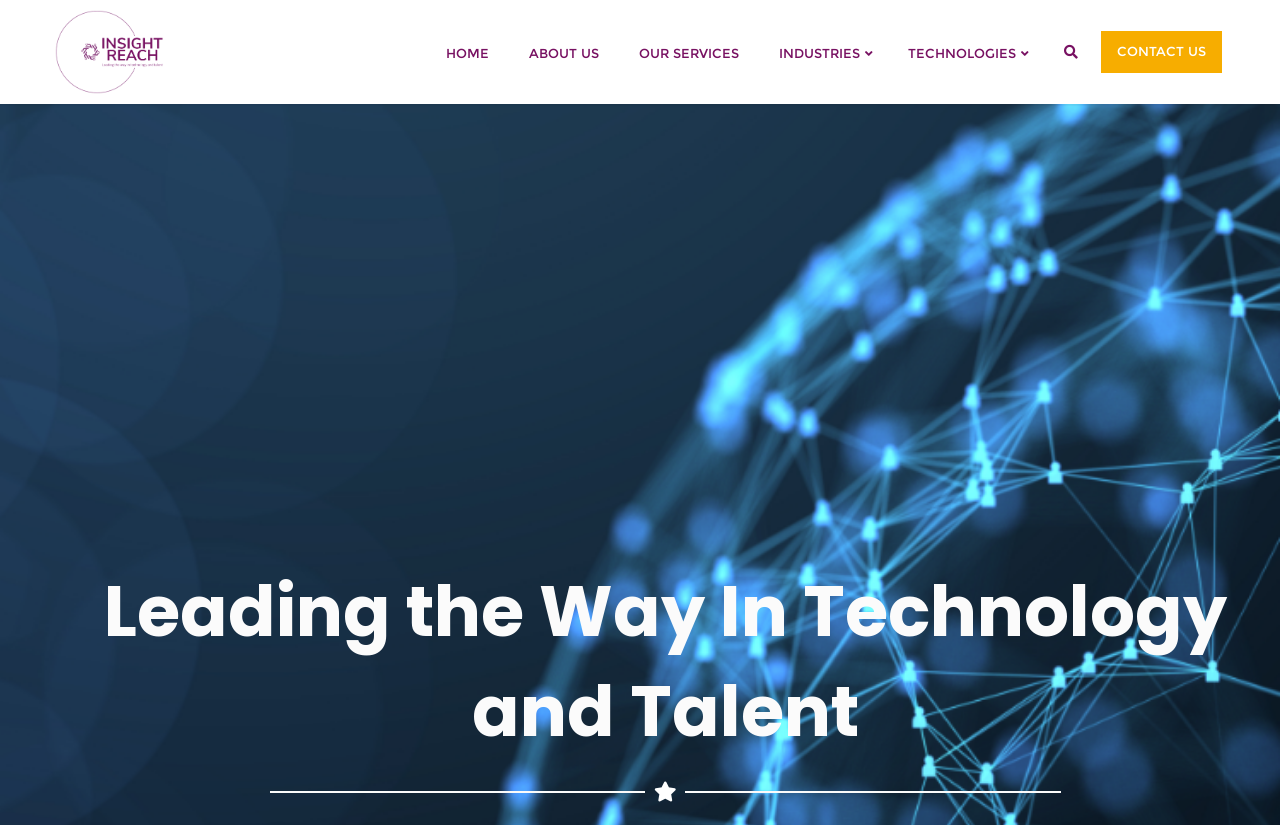What is the last navigation link?
Please look at the screenshot and answer using one word or phrase.

CONTACT US